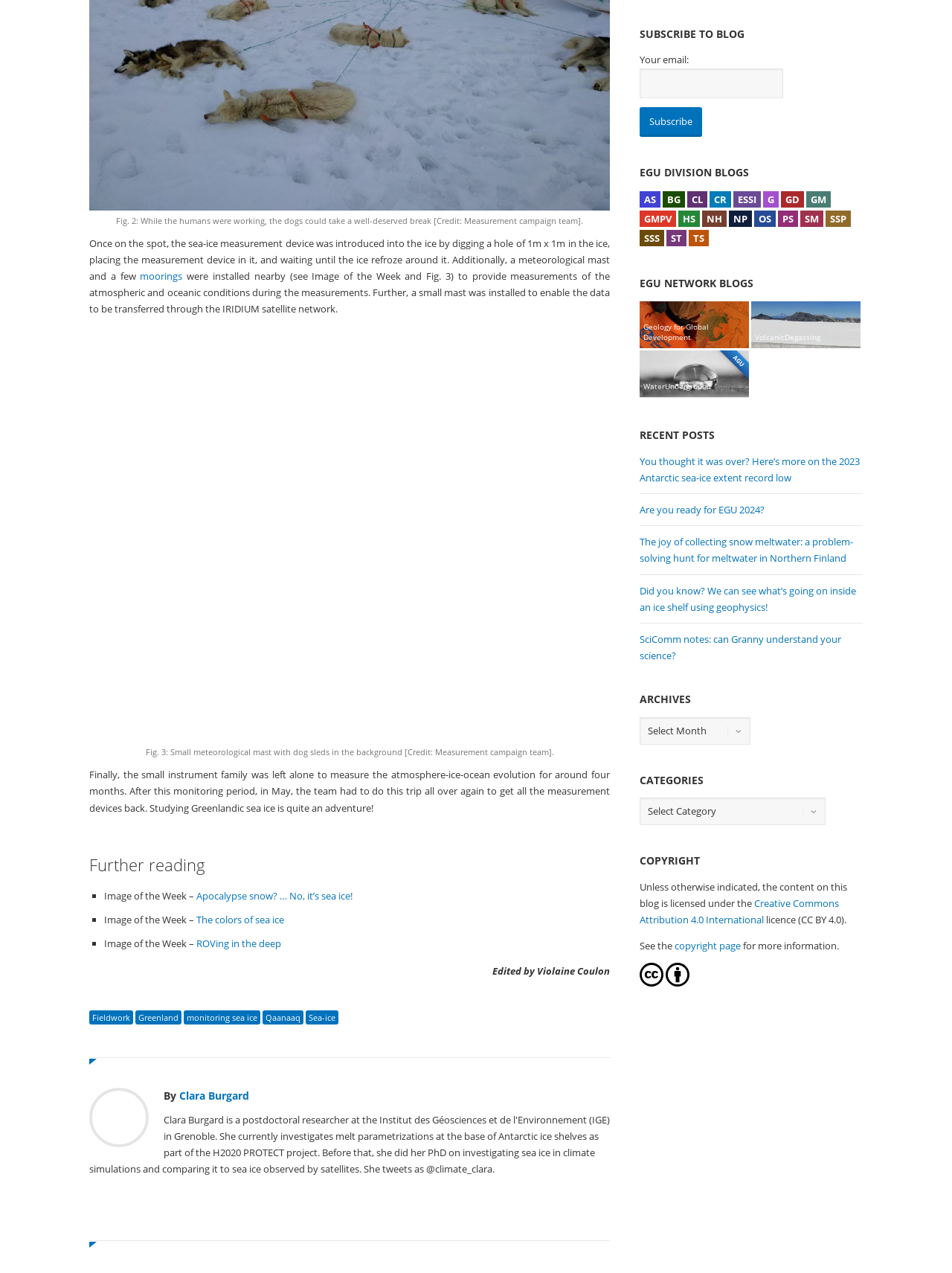Determine the bounding box coordinates of the clickable region to carry out the instruction: "Edit the text in the 'Your email:' field".

[0.672, 0.054, 0.823, 0.077]